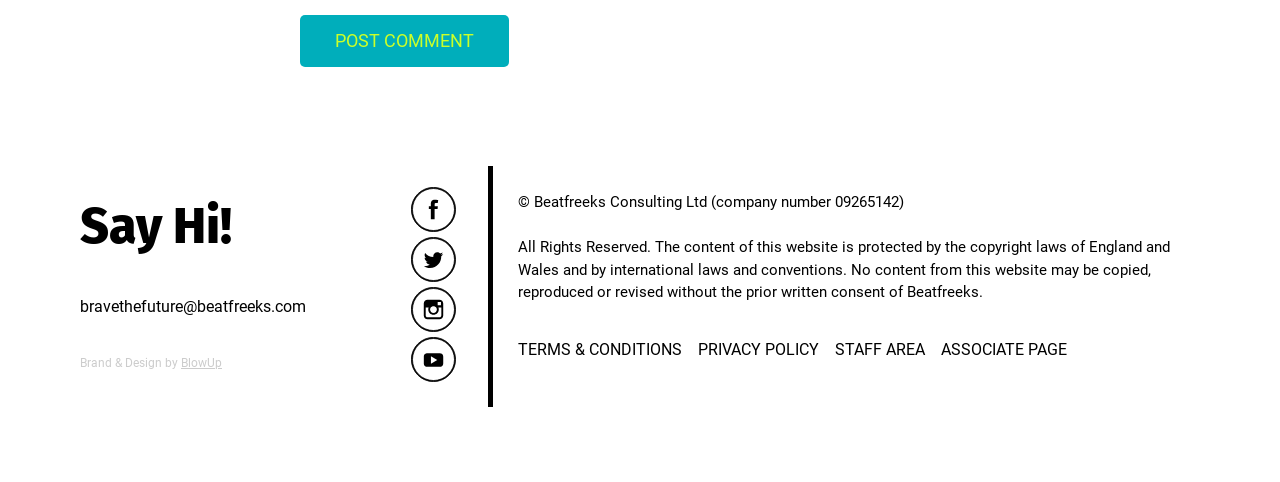Who designed the brand?
Please provide a single word or phrase based on the screenshot.

BlowUp